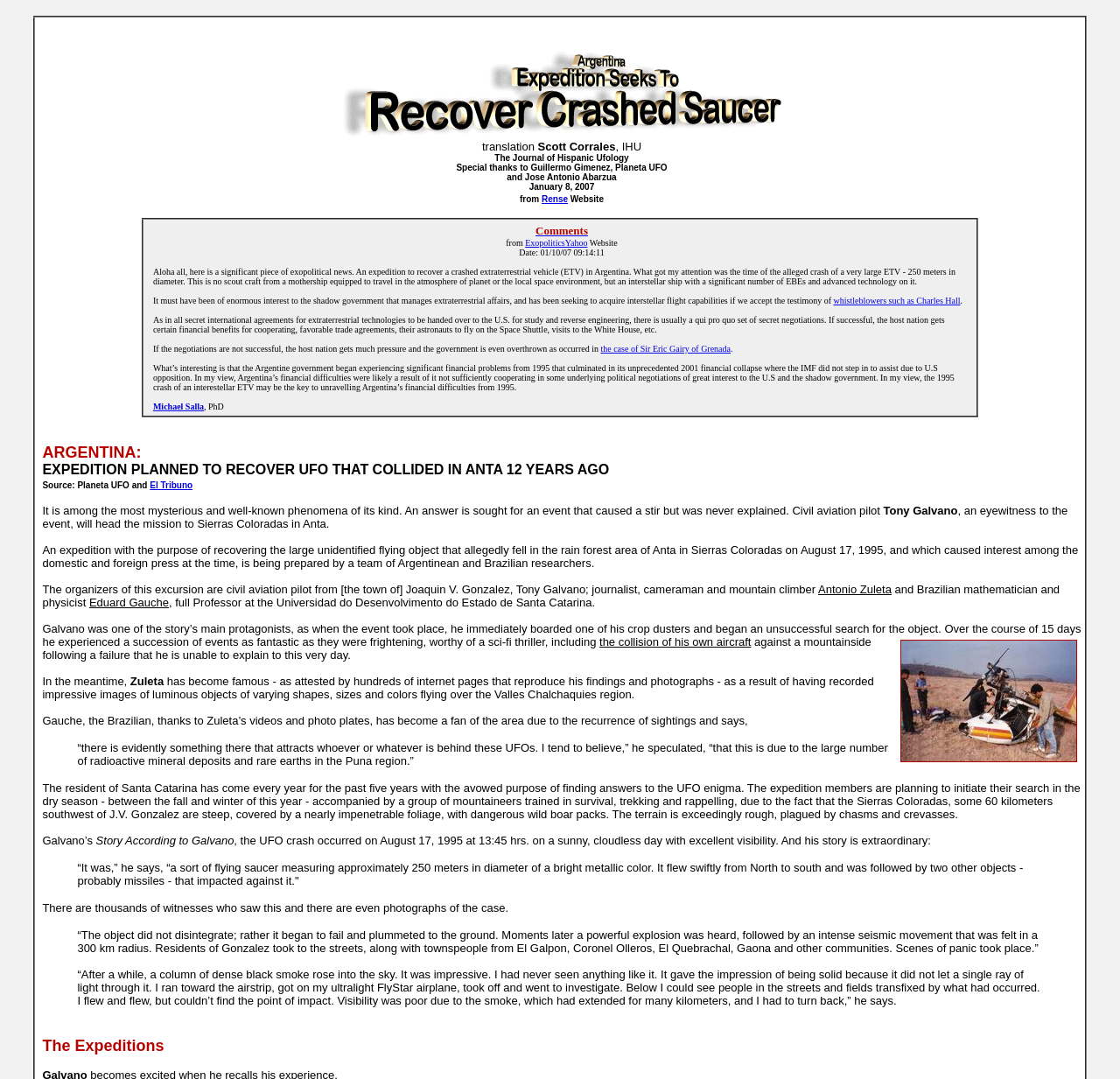Using the webpage screenshot, find the UI element described by Huawei News Room. Provide the bounding box coordinates in the format (top-left x, top-left y, bottom-right x, bottom-right y), ensuring all values are floating point numbers between 0 and 1.

None